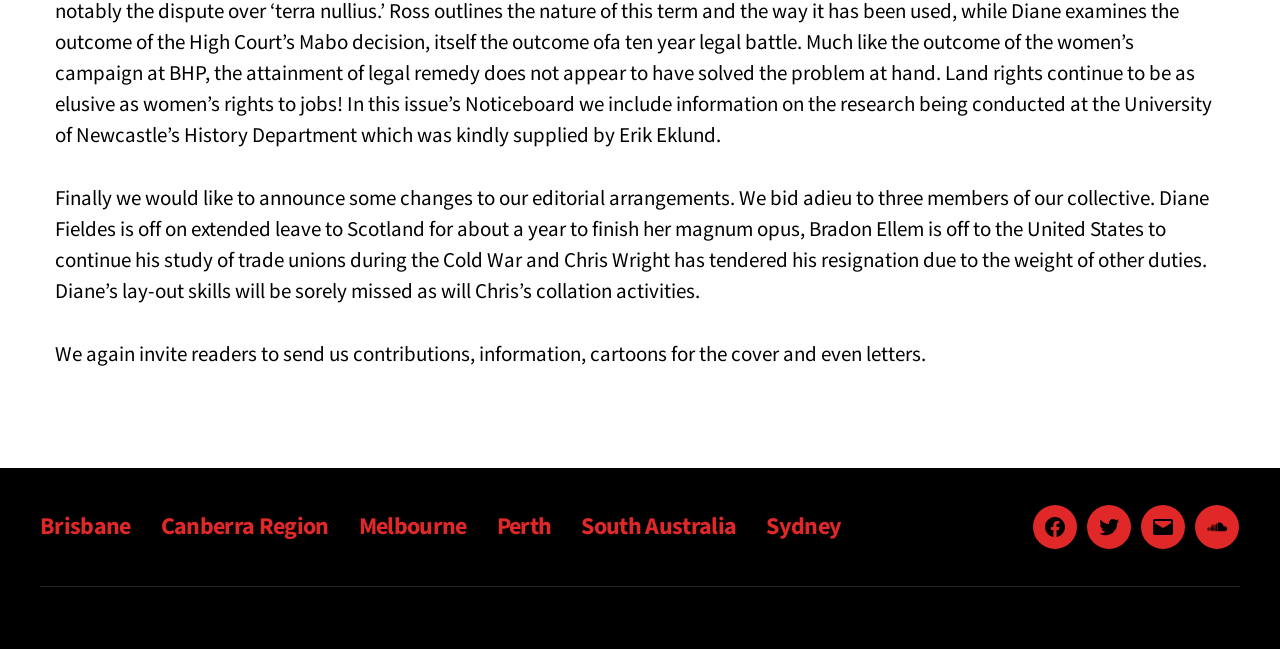Utilize the details in the image to thoroughly answer the following question: What social media platforms are linked?

The social links section in the footer lists four social media platforms: Facebook, Twitter, Email, and Sound Cloud, each with a corresponding link.